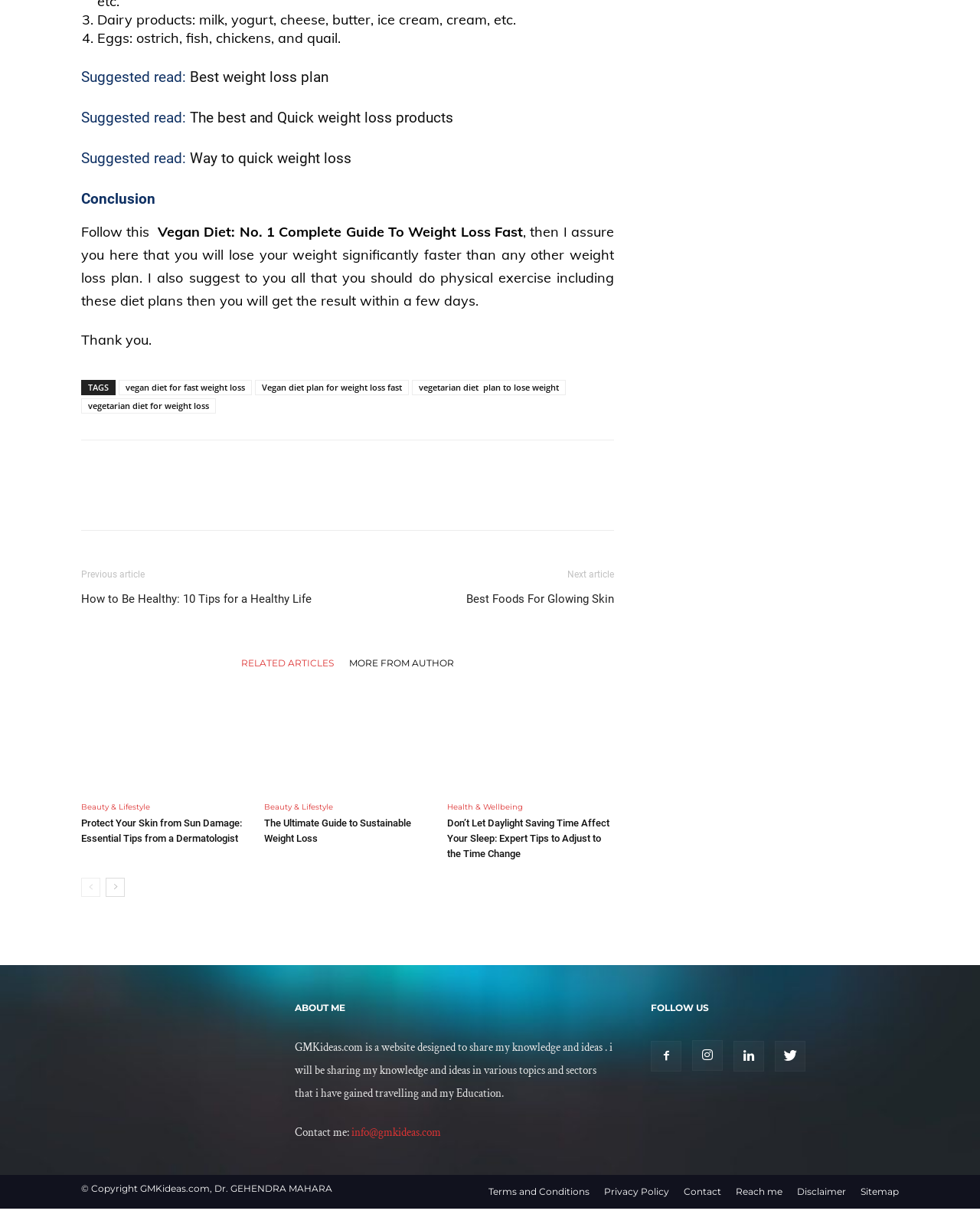What is the topic of the article?
Analyze the image and deliver a detailed answer to the question.

The topic of the article can be determined by reading the headings and subheadings on the webpage. The heading 'Vegan Diet: No. 1 Complete Guide To Weight Loss Fast' suggests that the article is about vegan diet and its relation to weight loss.